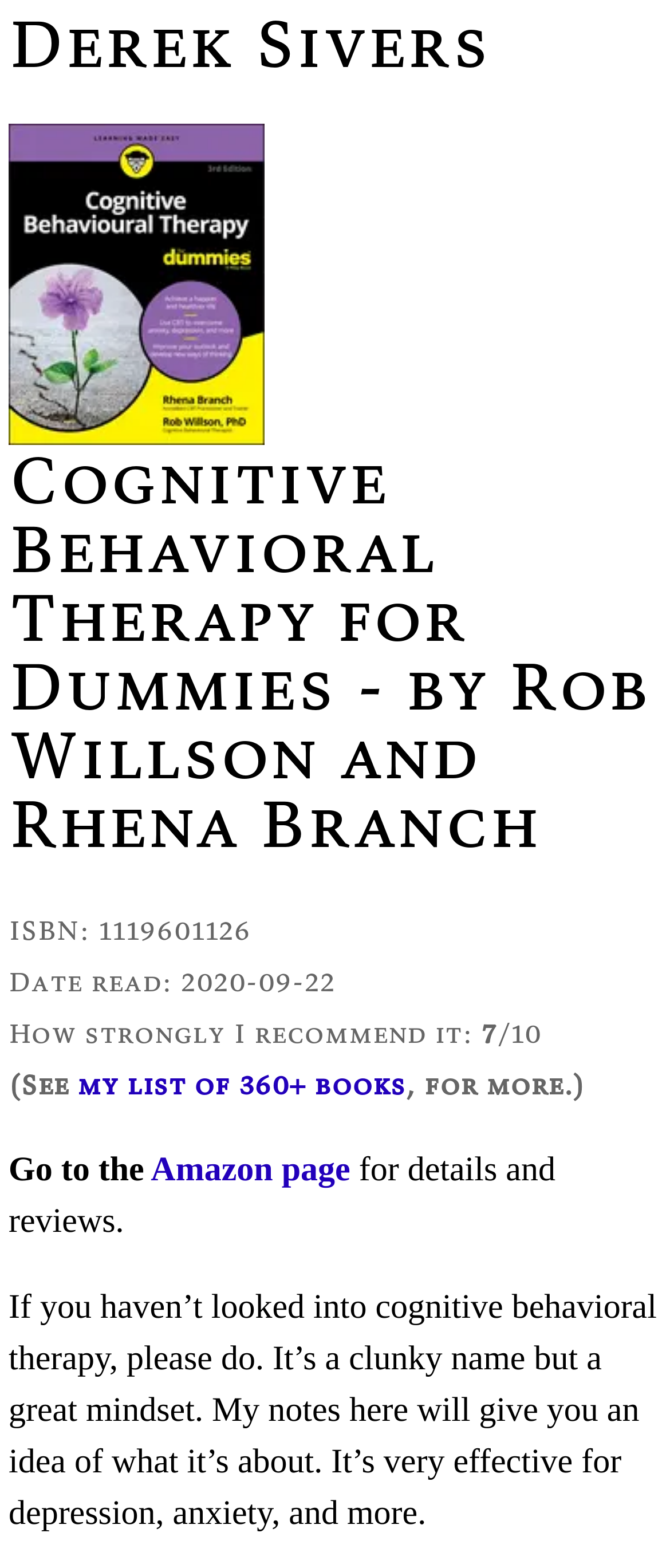Give an extensive and precise description of the webpage.

This webpage is about a book review of "Cognitive Behavioral Therapy for Dummies" by Rob Willson and Rhena Branch. At the top left, there is a link to the author's name, Derek Sivers. Below it, there is a header section that contains an image of the book cover, a heading with the book title, and a subheading with the authors' names. 

On the left side, there are several lines of text, including the ISBN number, the date the book was read, and a rating system with a score out of 10. Below these, there is a brief description of the book, followed by a link to the author's list of over 360 books. 

Further down, there is a call to action to visit the Amazon page for more details and reviews. Finally, at the bottom, there is a lengthy paragraph summarizing the book's content, highlighting its effectiveness in treating depression, anxiety, and other conditions.